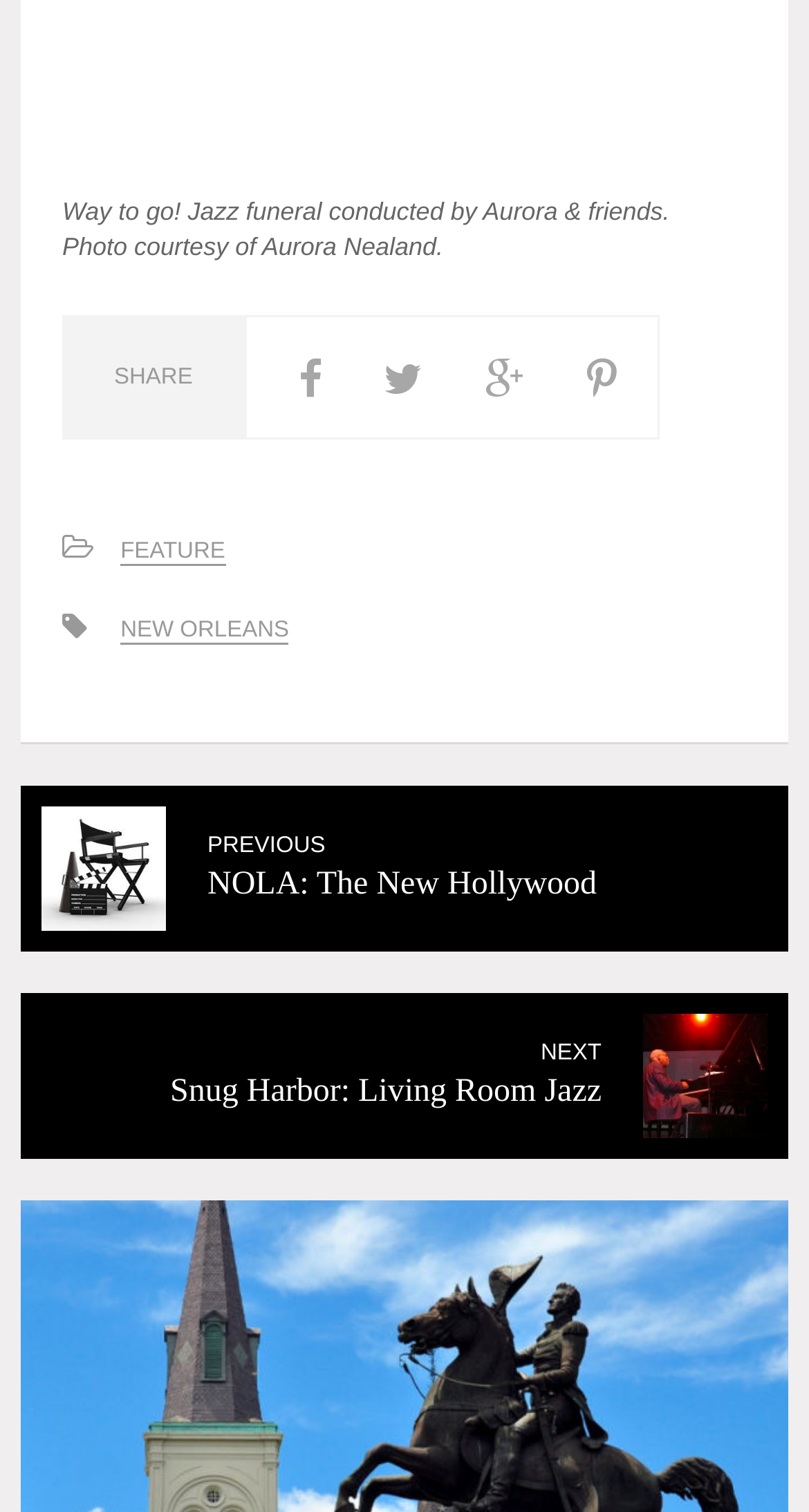Predict the bounding box of the UI element based on the description: "Feature". The coordinates should be four float numbers between 0 and 1, formatted as [left, top, right, bottom].

[0.149, 0.357, 0.278, 0.375]